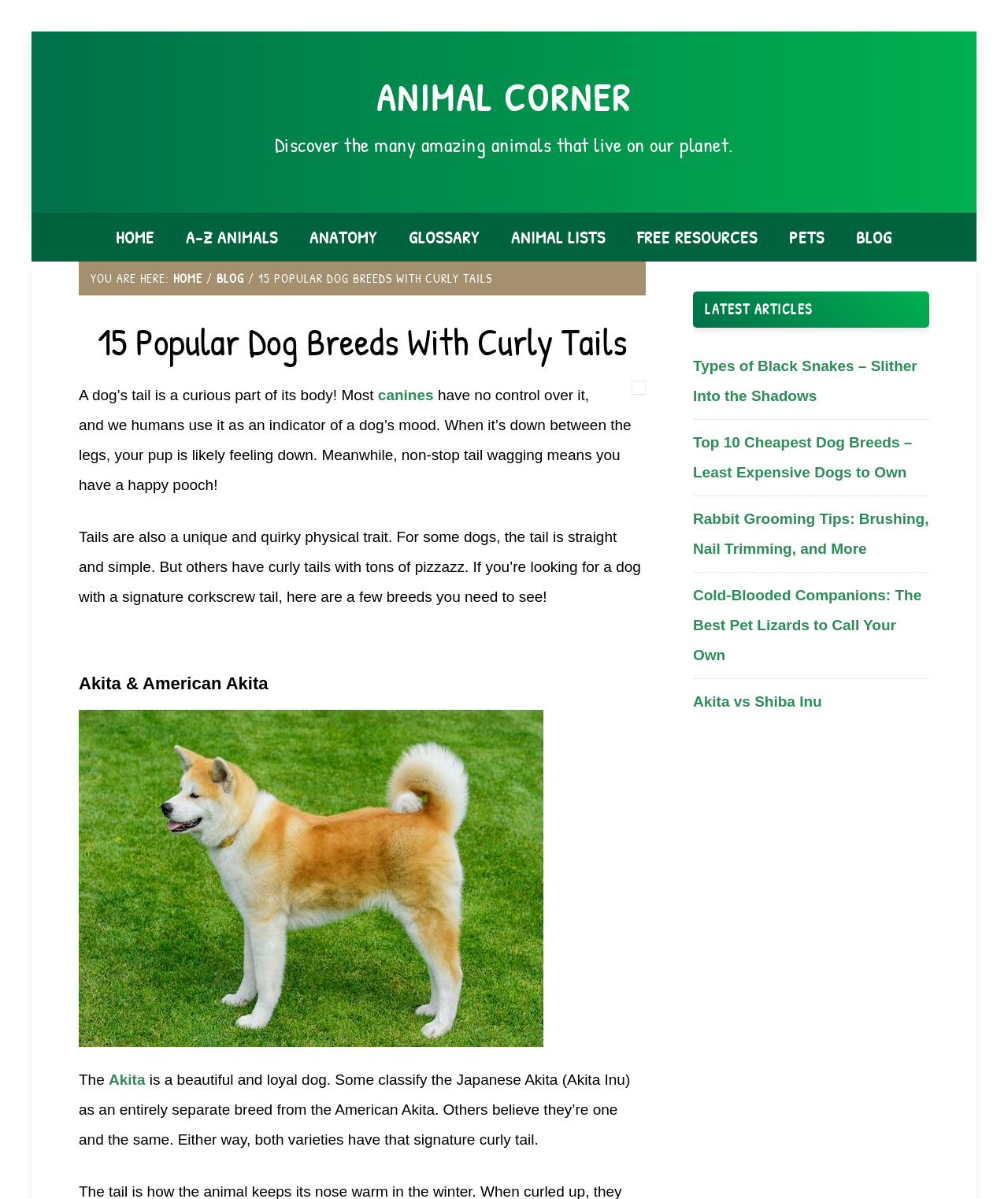Identify the webpage's primary heading and generate its text.

15 Popular Dog Breeds With Curly Tails